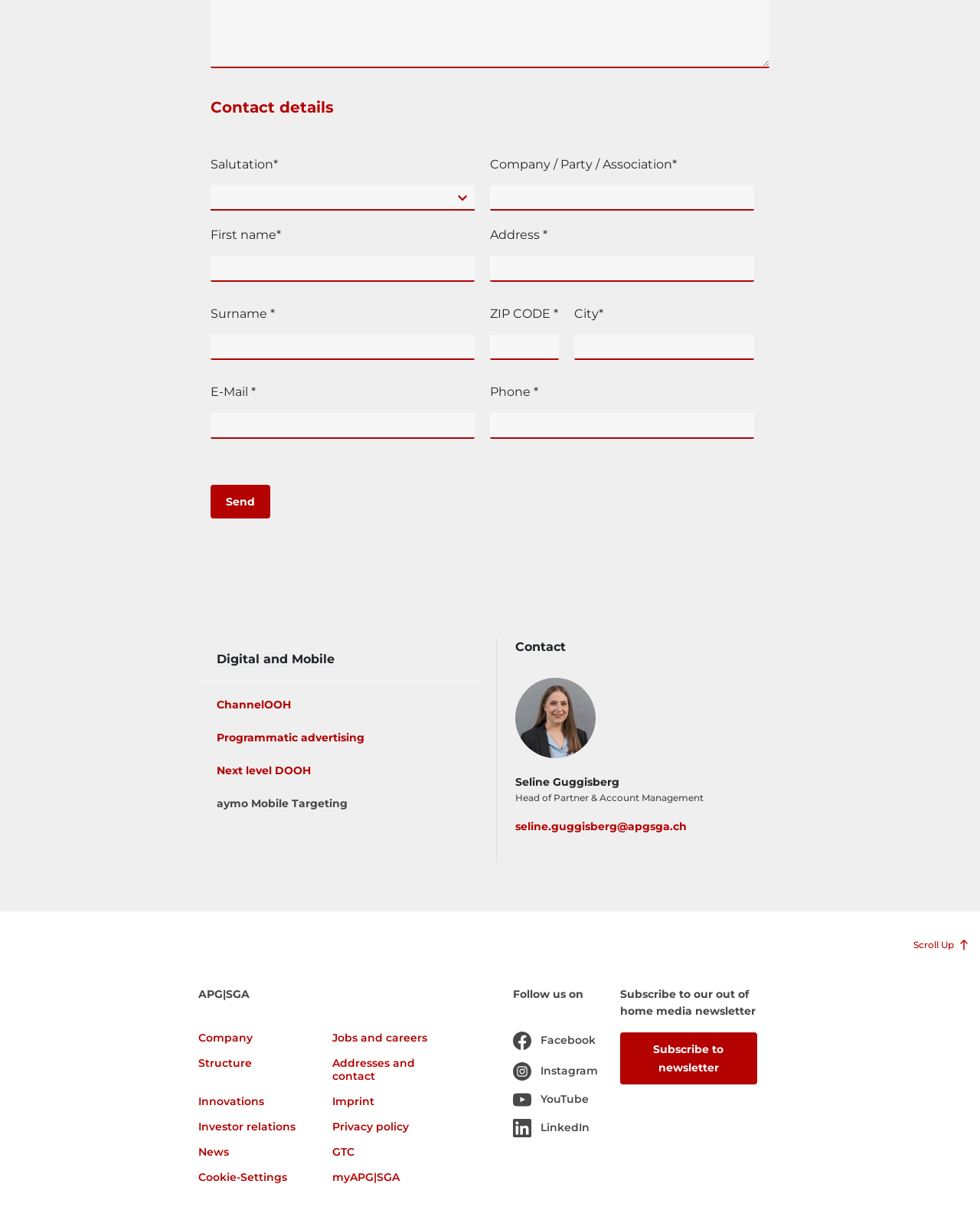Locate the bounding box coordinates of the area to click to fulfill this instruction: "Enter first name". The bounding box should be presented as four float numbers between 0 and 1, in the order [left, top, right, bottom].

[0.215, 0.21, 0.484, 0.231]